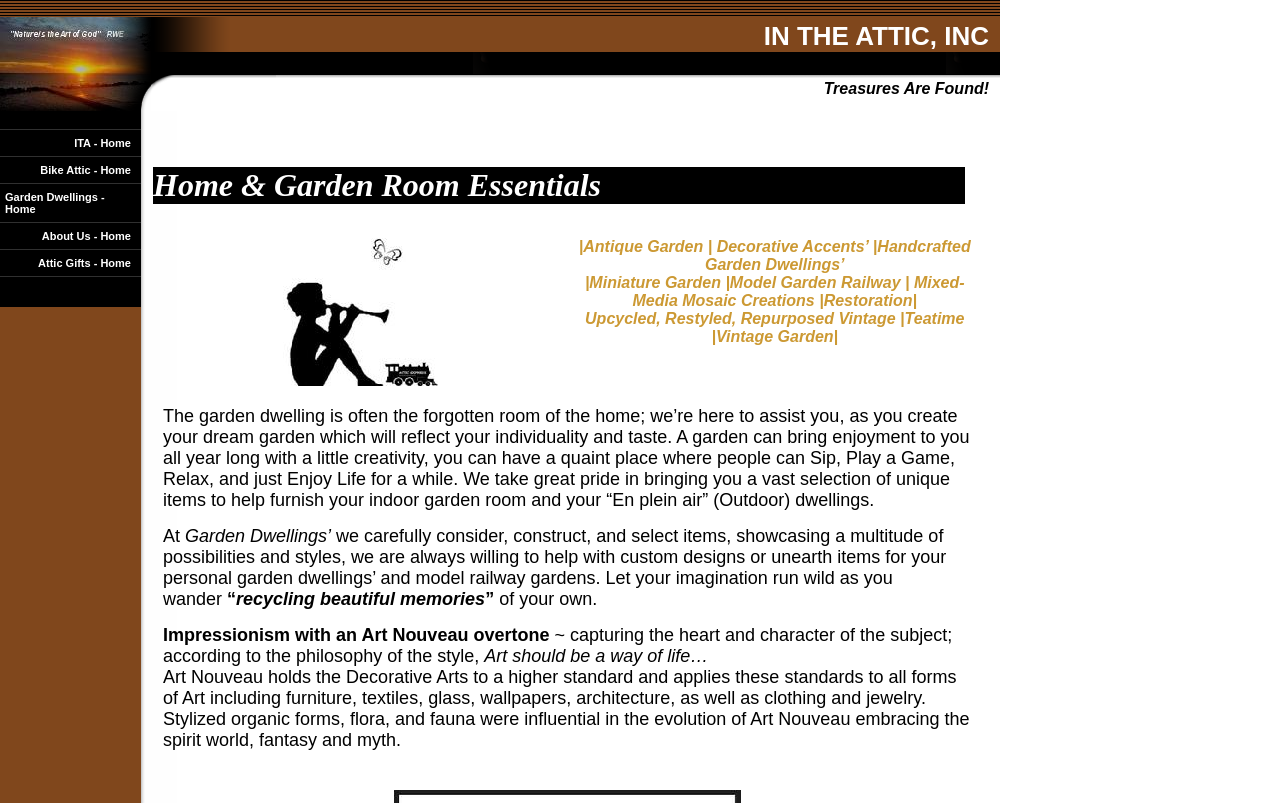What is the theme of the Garden Dwellings section?
Refer to the image and provide a concise answer in one word or phrase.

Art Nouveau